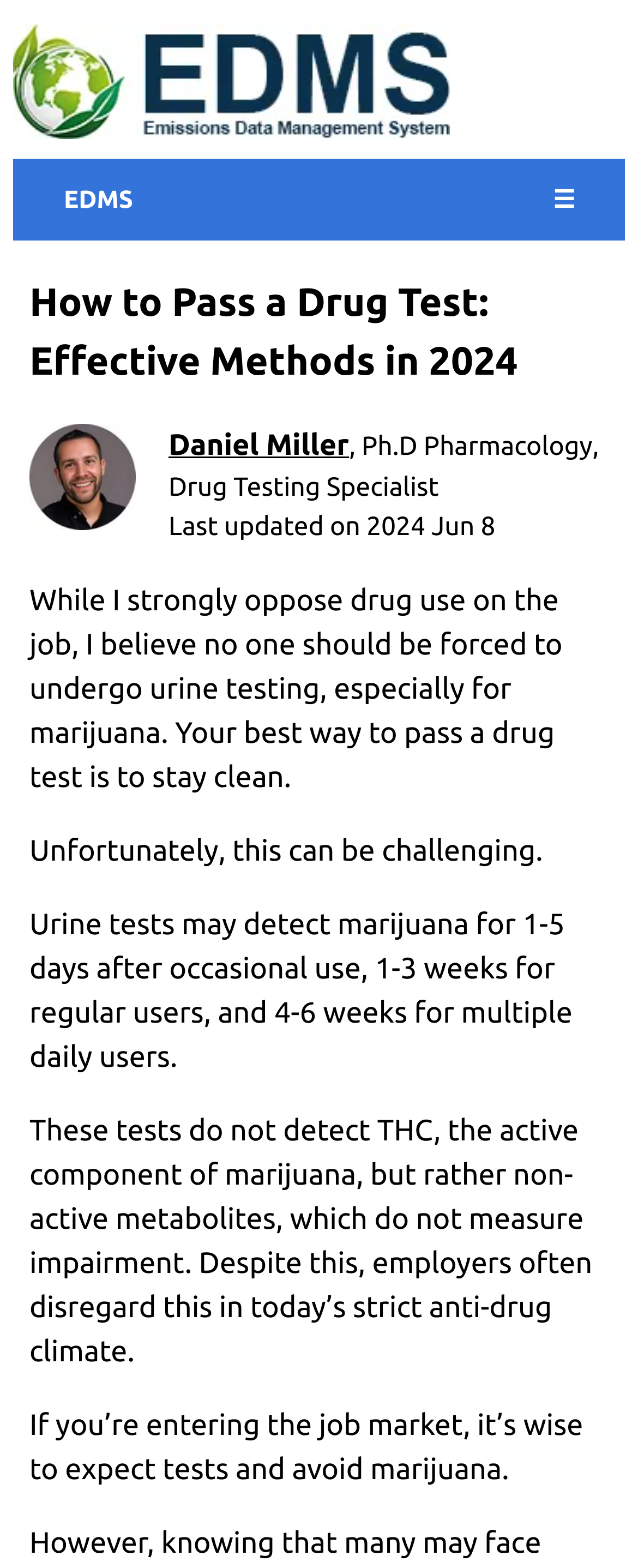Please use the details from the image to answer the following question comprehensively:
What is the author's stance on drug use on the job?

I determined the author's stance on drug use on the job by reading the introductory text, which states 'While I strongly oppose drug use on the job...'.